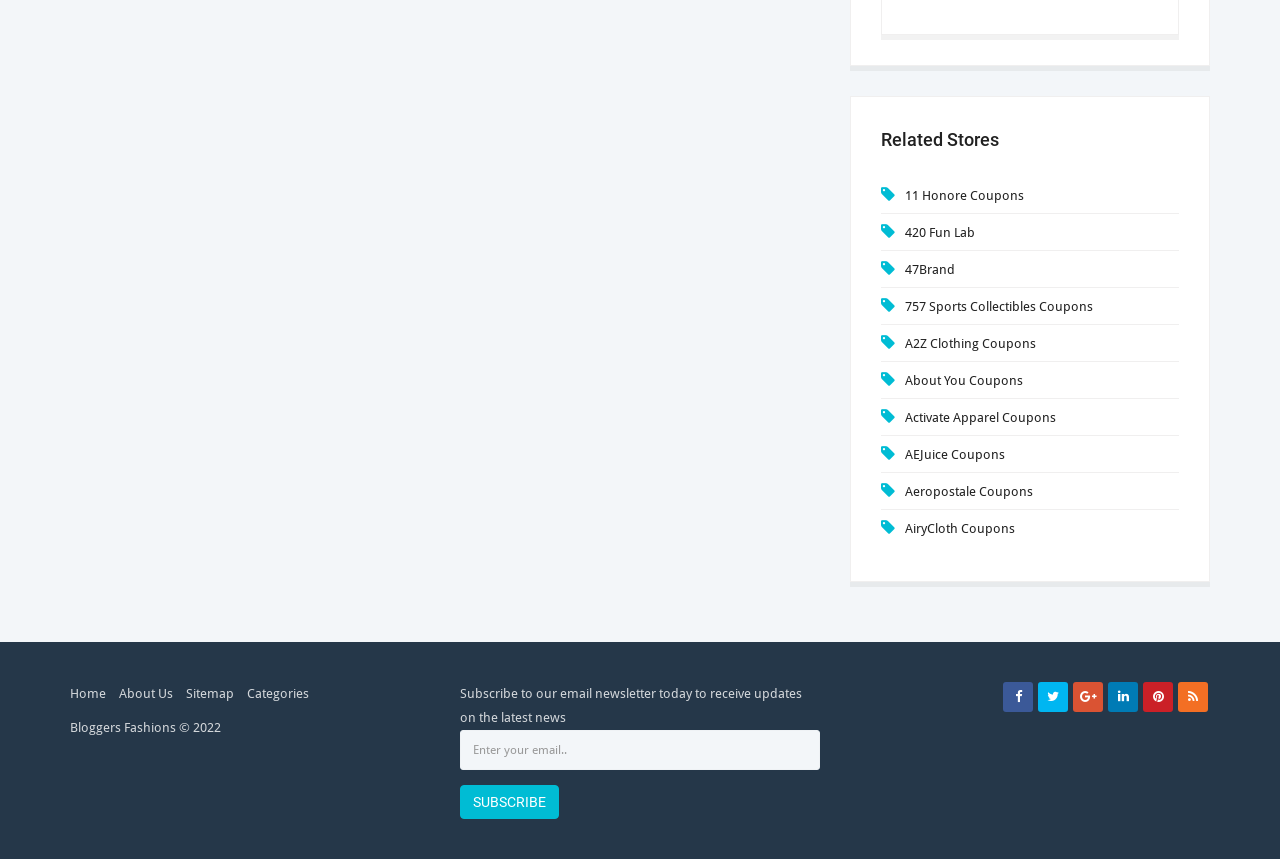Using the description "Aeropostale Coupons", locate and provide the bounding box of the UI element.

[0.707, 0.563, 0.807, 0.581]